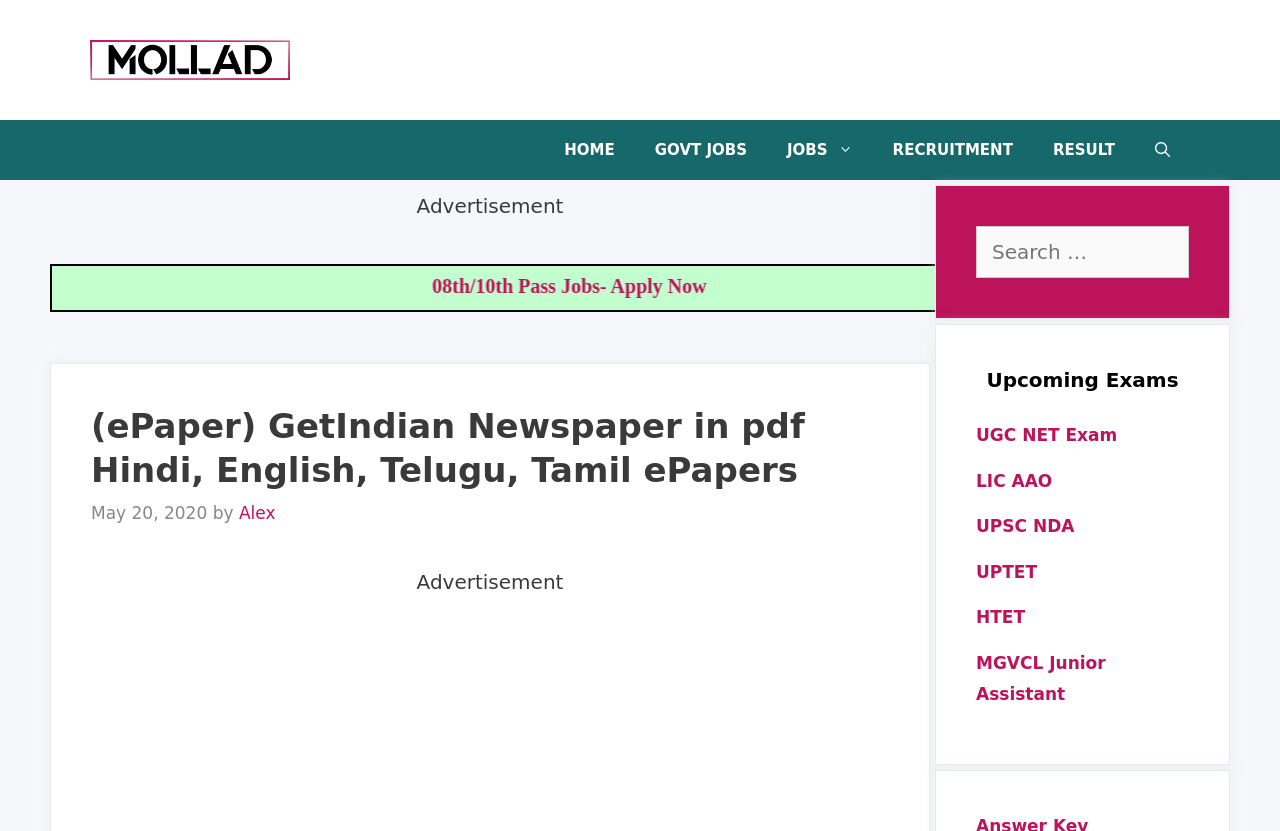Respond with a single word or phrase to the following question: What type of content is available on this website?

Newspaper in pdf